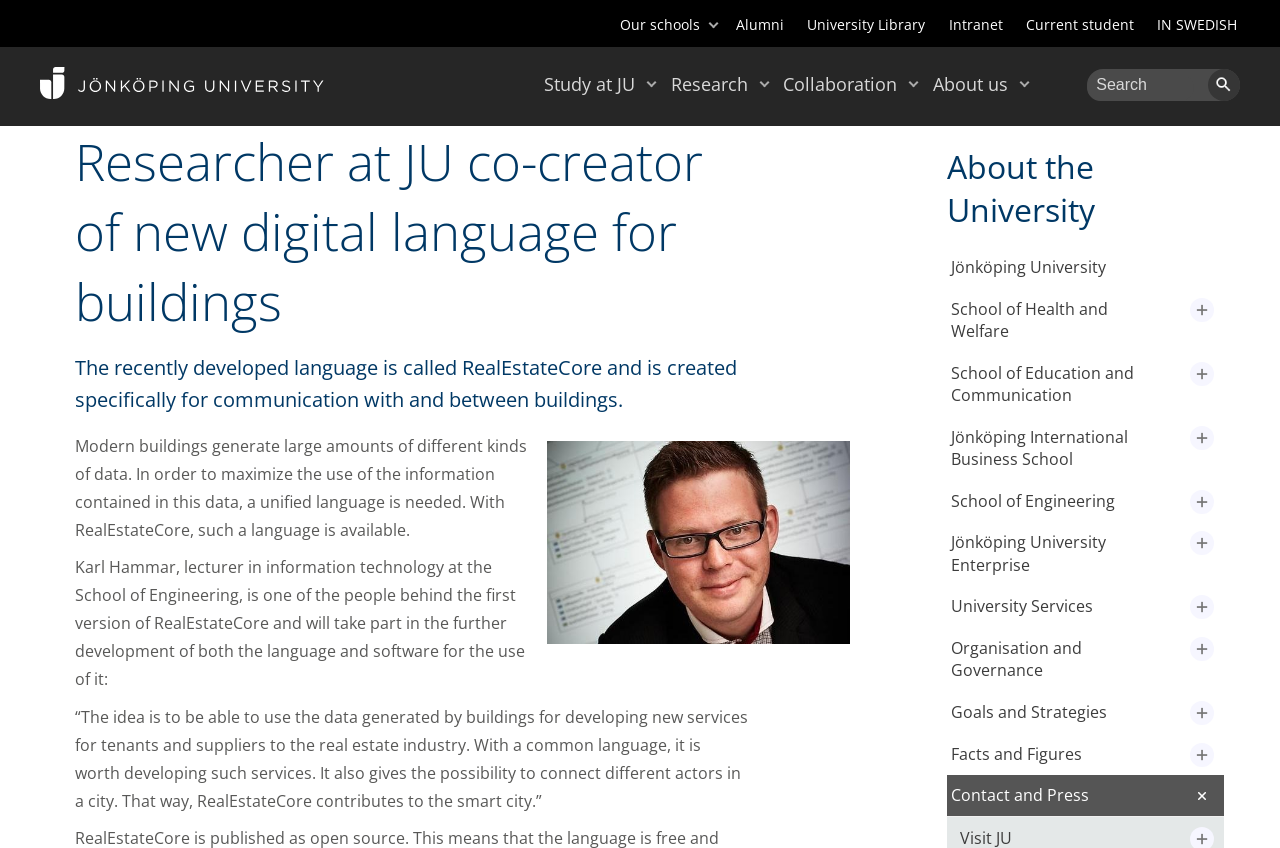Based on the image, provide a detailed response to the question:
What is the name of the university?

I found the answer by looking at the logotype link at the top left corner of the webpage, which says 'Logotype (back to startpage)' and is linked to 'Jönköping University'.